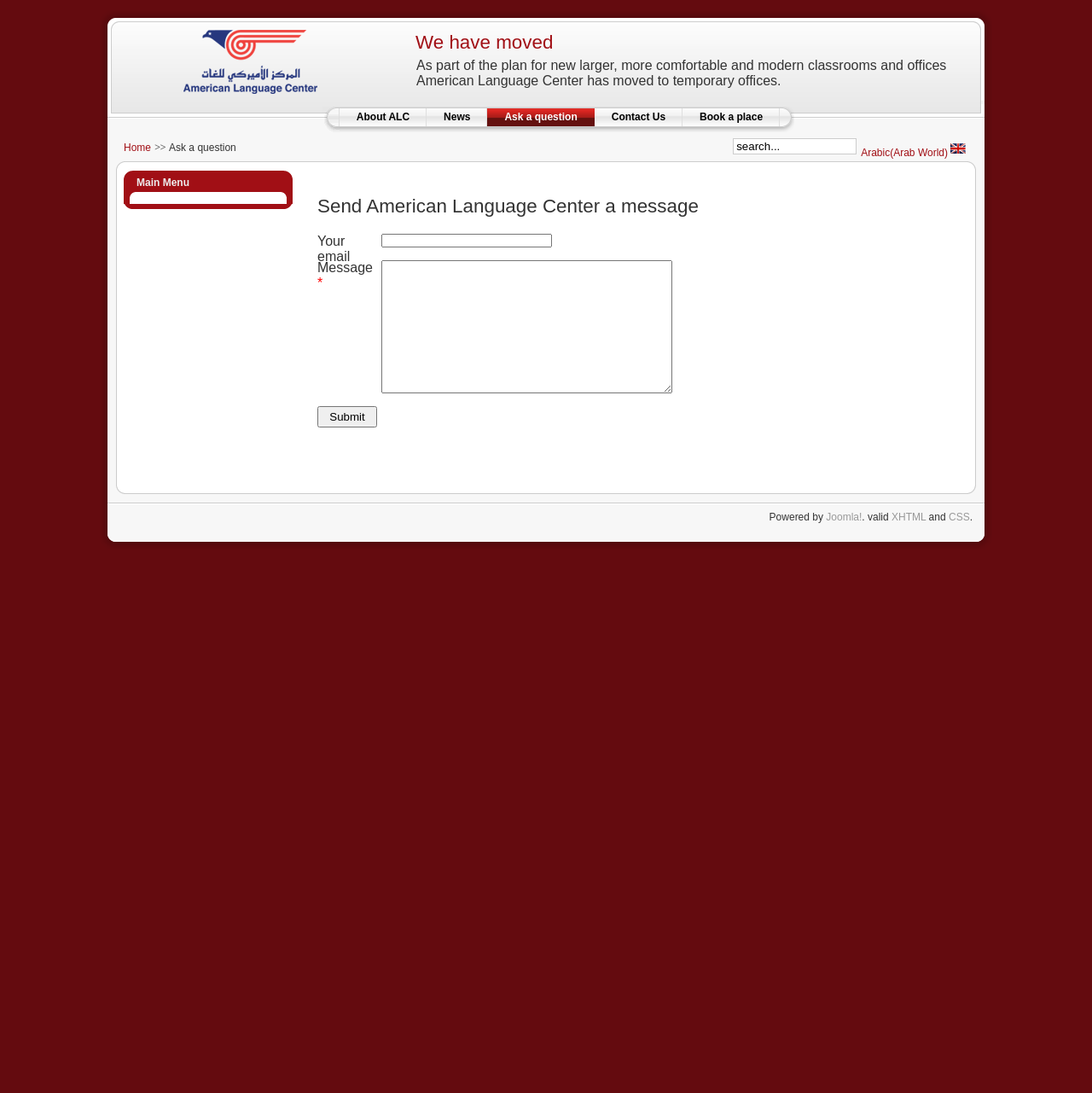Given the element description, predict the bounding box coordinates in the format (top-left x, top-left y, bottom-right x, bottom-right y), using floating point numbers between 0 and 1: News

[0.391, 0.098, 0.446, 0.116]